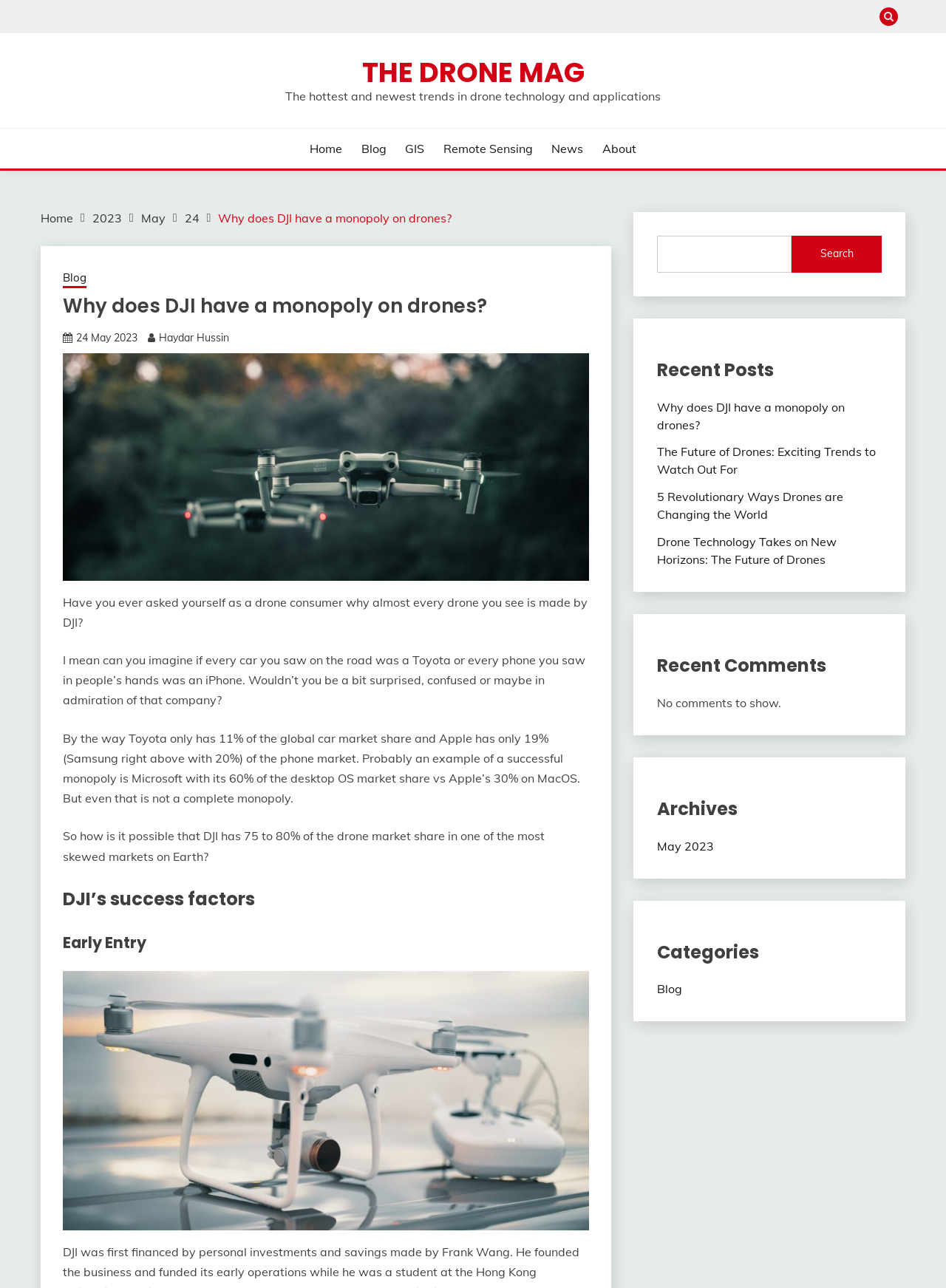Please determine the bounding box coordinates of the element to click in order to execute the following instruction: "Click the search button". The coordinates should be four float numbers between 0 and 1, specified as [left, top, right, bottom].

[0.837, 0.183, 0.932, 0.212]